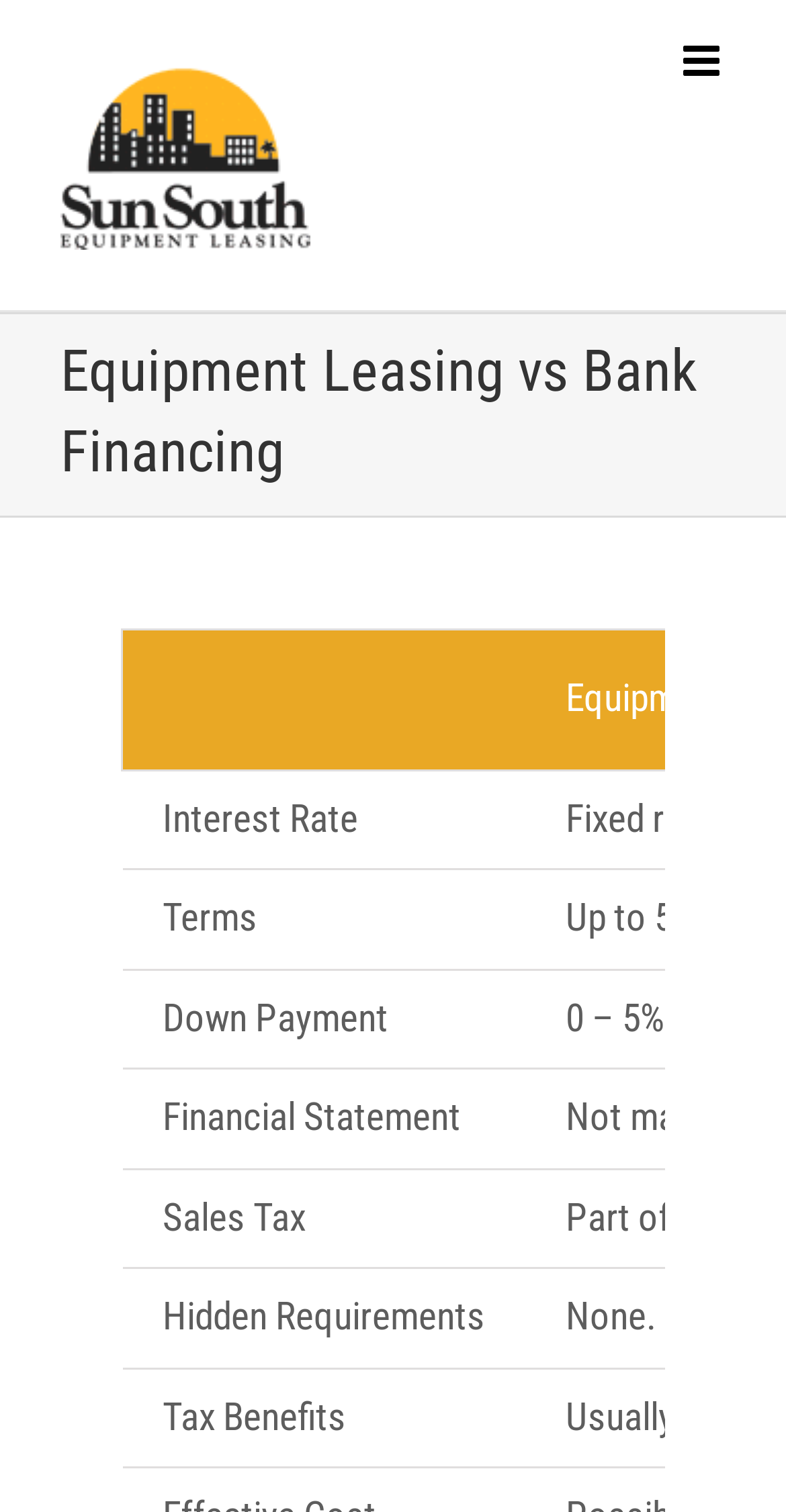What are the factors compared between equipment leasing and bank financing?
With the help of the image, please provide a detailed response to the question.

By analyzing the grid cells under the heading 'Equipment Leasing vs Bank Financing', we can see that the webpage compares equipment leasing and bank financing based on several factors, including Interest Rate, Terms, Down Payment, Financial Statement, Sales Tax, Hidden Requirements, and Tax Benefits.